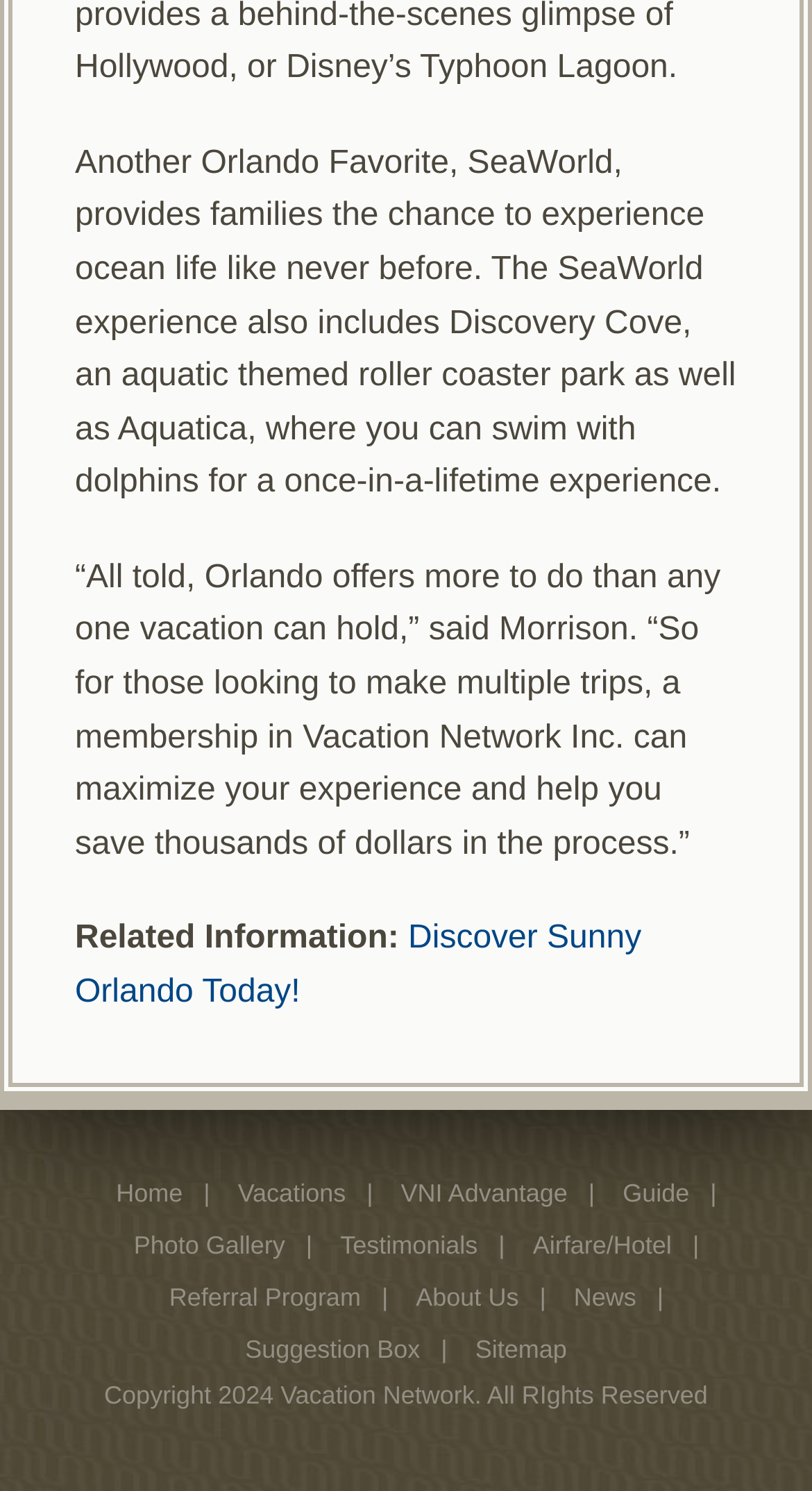What is SeaWorld?
Could you please answer the question thoroughly and with as much detail as possible?

Based on the text, SeaWorld is an Orlando attraction that provides families with the chance to experience ocean life like never before. It also includes Discovery Cove, an aquatic themed roller coaster park, and Aquatica, where you can swim with dolphins.